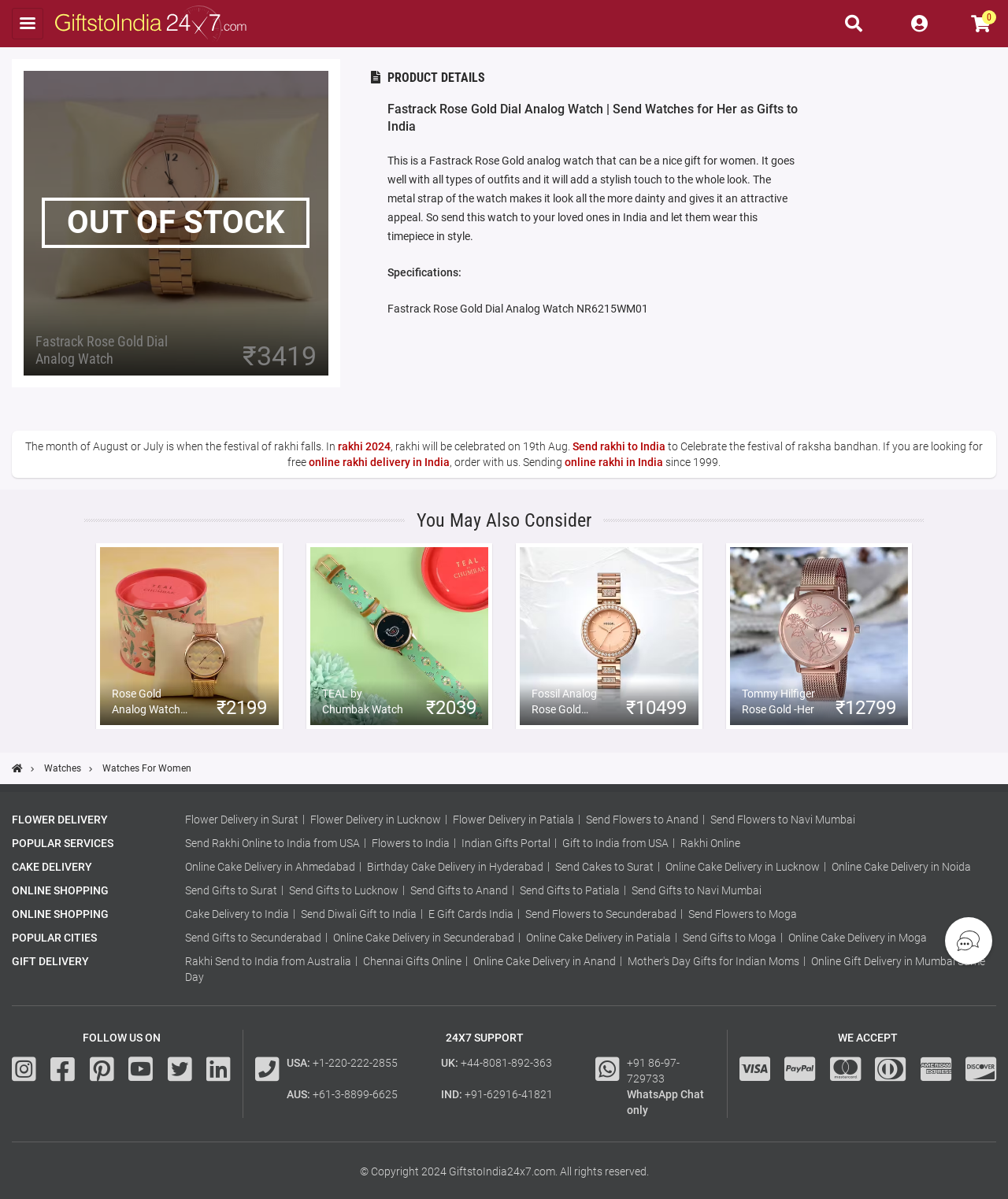Please find and report the bounding box coordinates of the element to click in order to perform the following action: "View product details". The coordinates should be expressed as four float numbers between 0 and 1, in the format [left, top, right, bottom].

[0.384, 0.058, 0.484, 0.071]